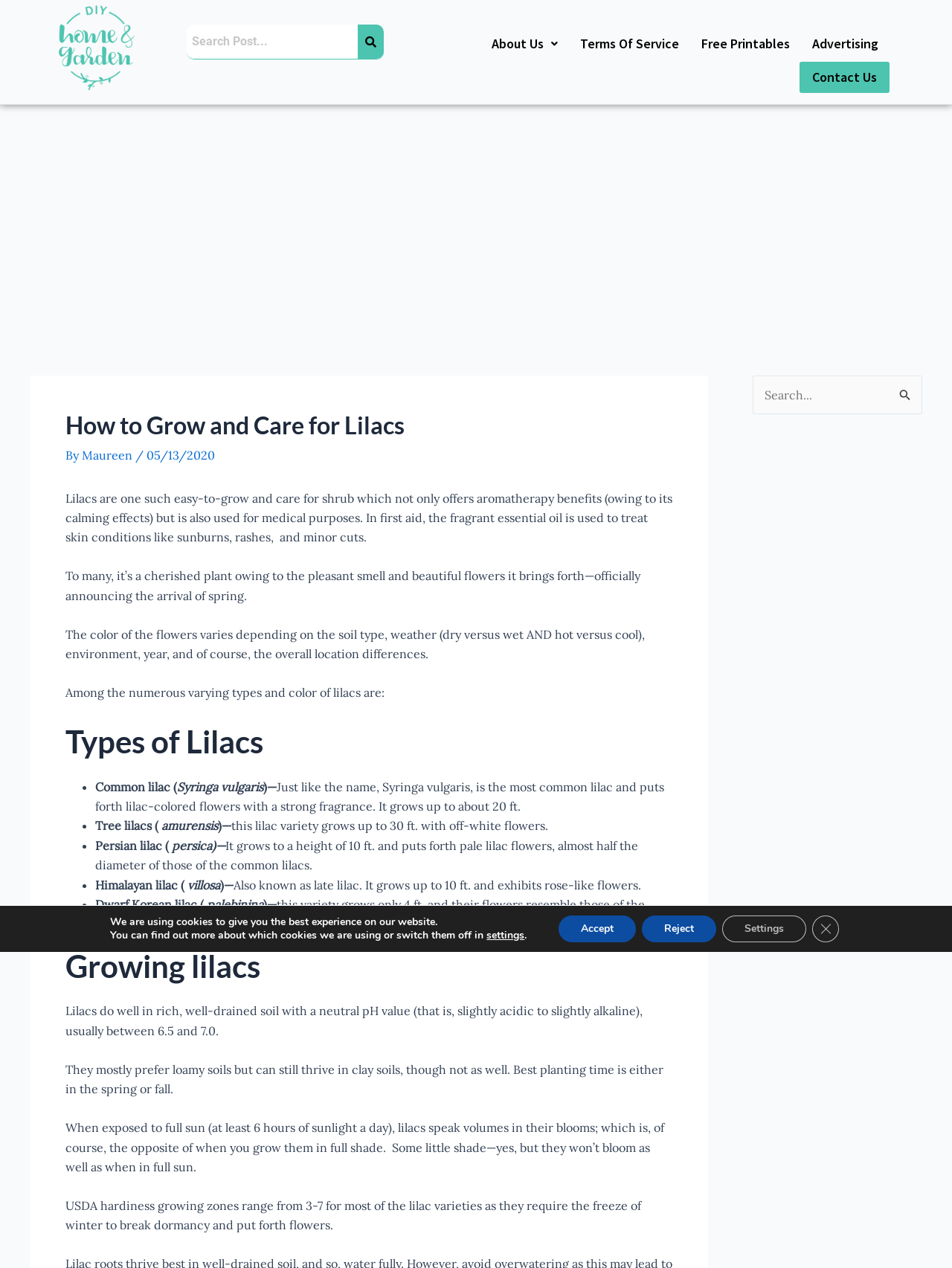Determine the bounding box coordinates of the clickable element necessary to fulfill the instruction: "Click on About Us". Provide the coordinates as four float numbers within the 0 to 1 range, i.e., [left, top, right, bottom].

[0.505, 0.021, 0.598, 0.049]